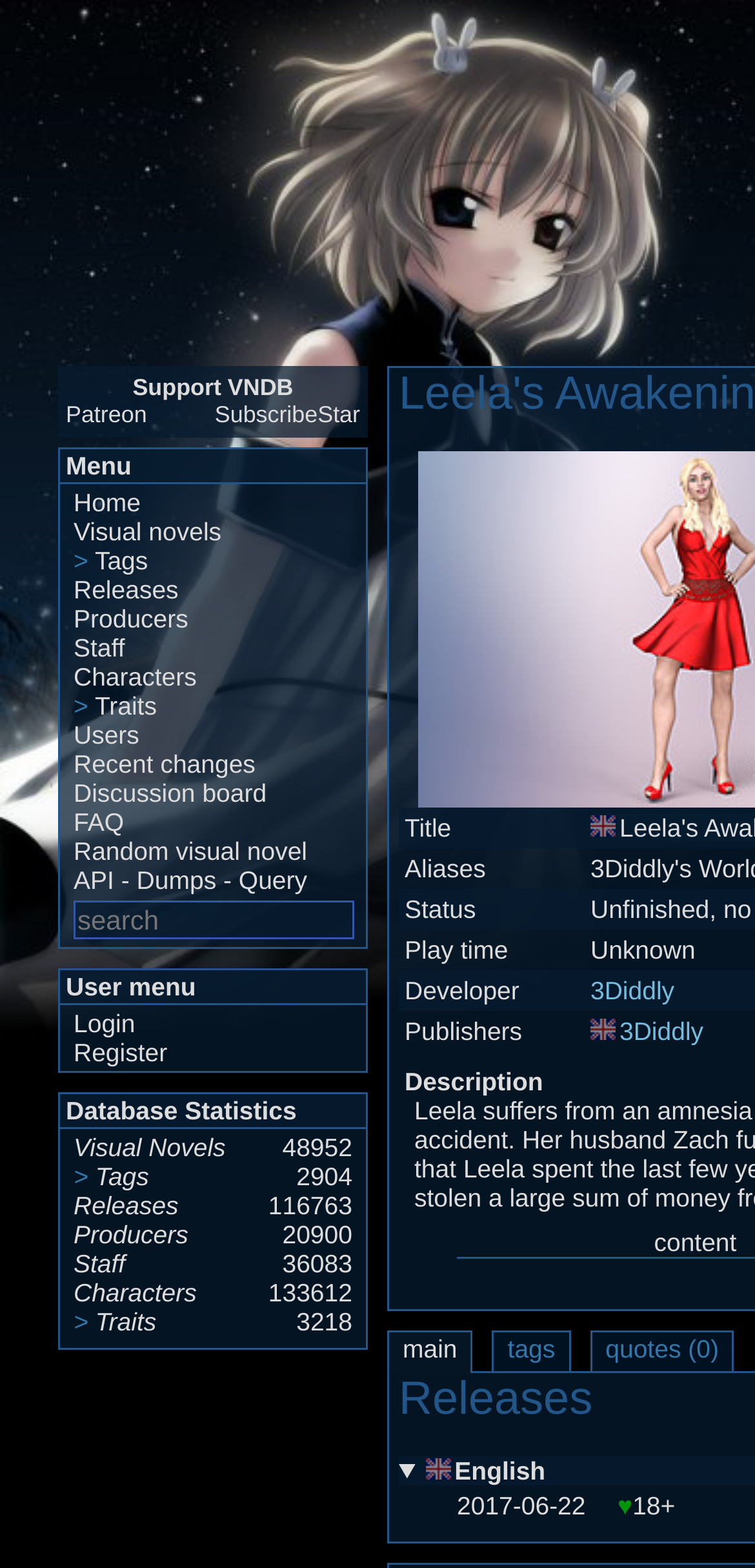Specify the bounding box coordinates of the element's area that should be clicked to execute the given instruction: "Go to the home page". The coordinates should be four float numbers between 0 and 1, i.e., [left, top, right, bottom].

[0.097, 0.311, 0.186, 0.331]